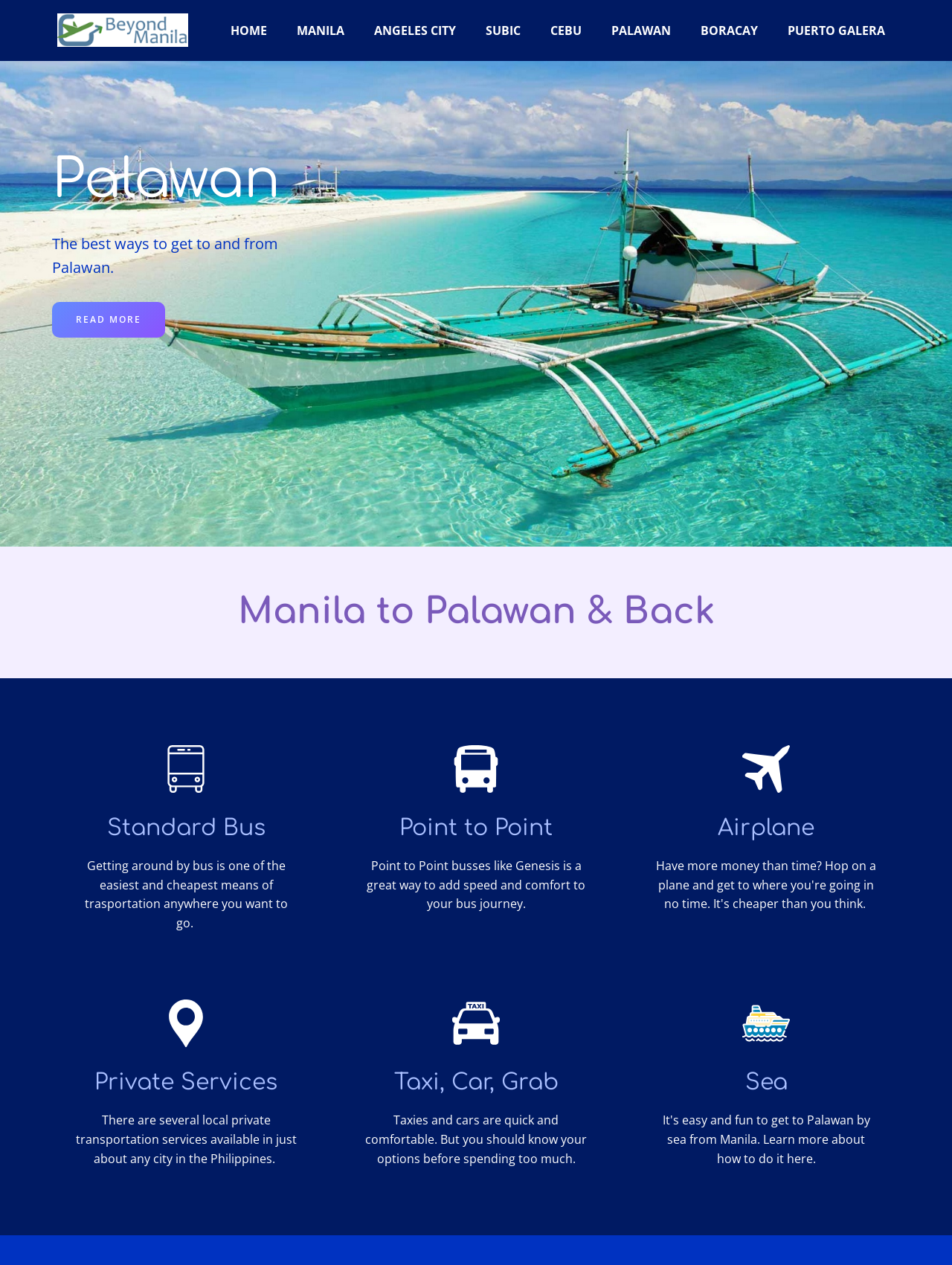Identify the bounding box for the element characterized by the following description: "parent_node: hello@bigbrightdark.org".

None